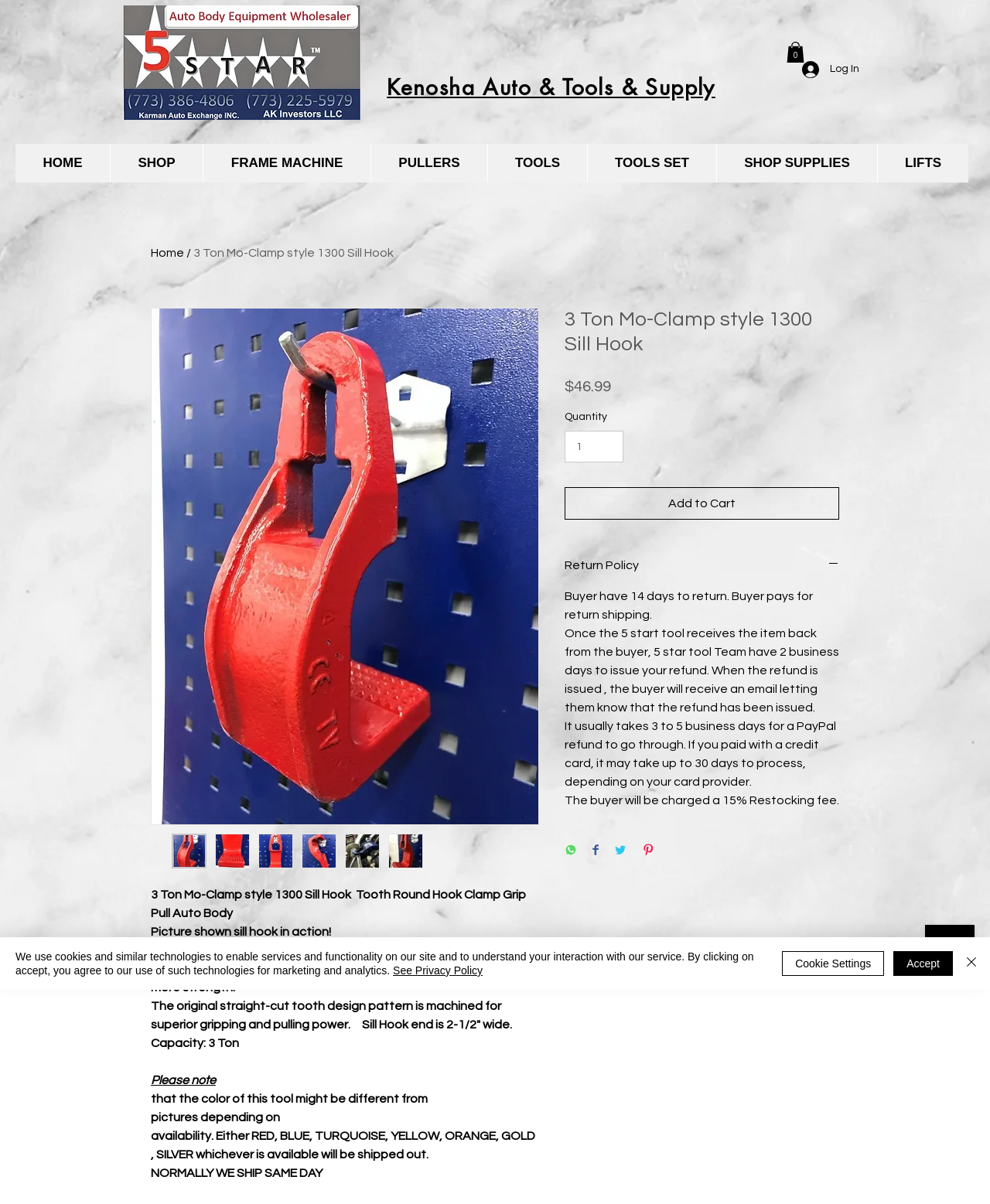What is the purpose of the product?
Give a detailed and exhaustive answer to the question.

I found the purpose of the product by looking at the static text element with the text '3 Ton Mo-Clamp style 1300 Sill Hook Tooth Round Hook Clamp Grip Pull Auto Body' which is located in the product description section.